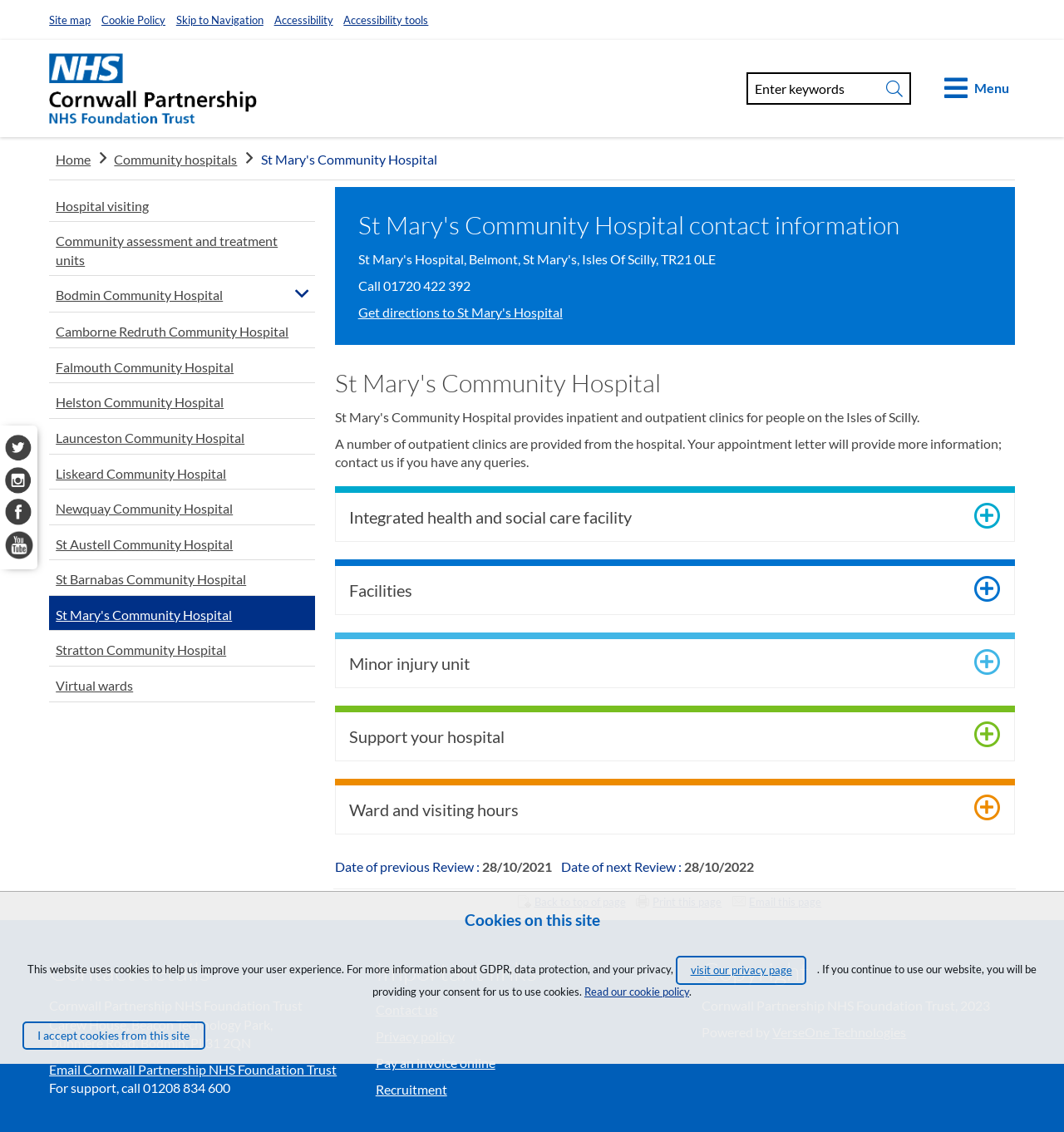Please identify the bounding box coordinates of the element's region that needs to be clicked to fulfill the following instruction: "Get directions to St Mary's Hospital". The bounding box coordinates should consist of four float numbers between 0 and 1, i.e., [left, top, right, bottom].

[0.336, 0.268, 0.529, 0.282]